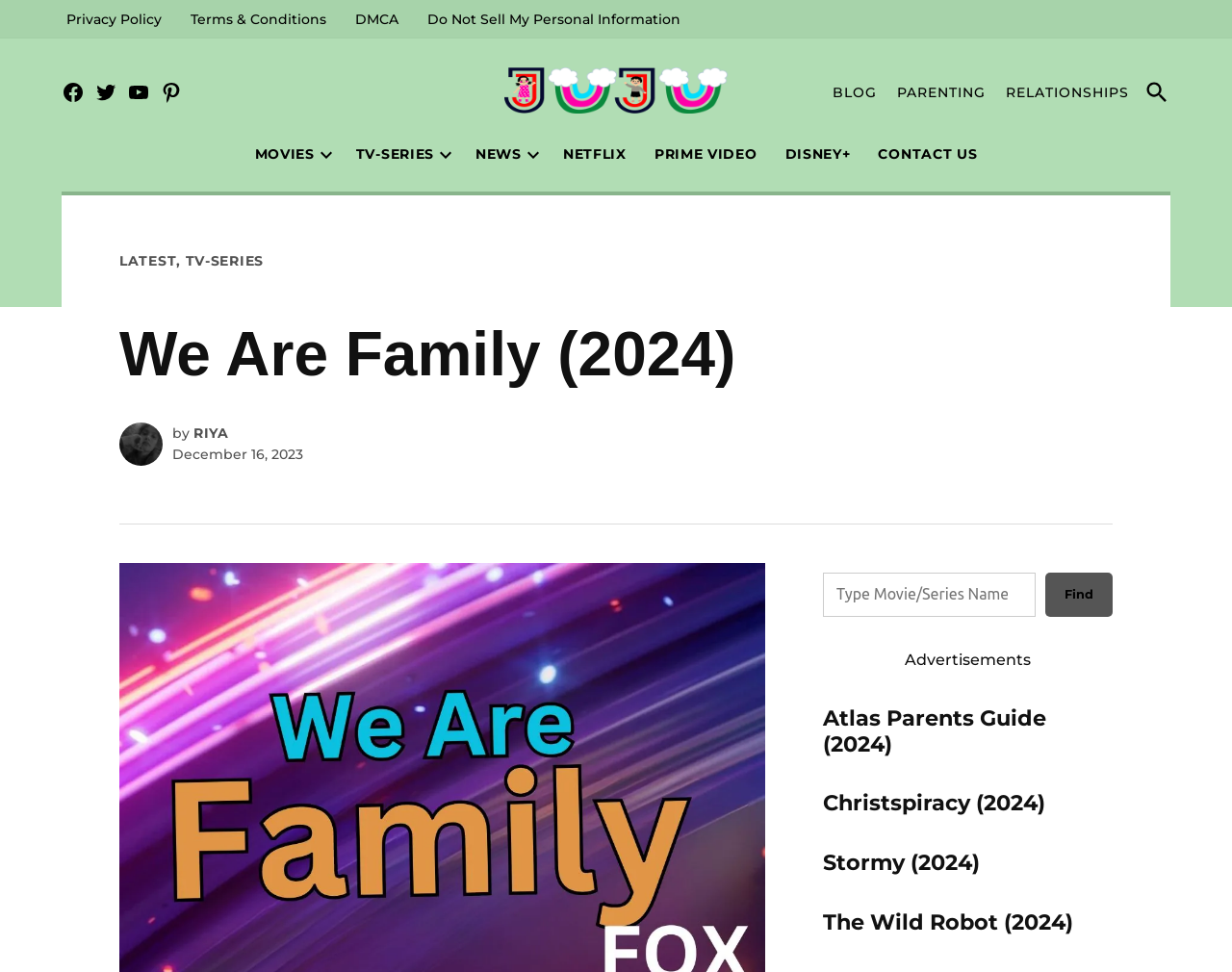Using the element description parent_node: Age Rating JuJu, predict the bounding box coordinates for the UI element. Provide the coordinates in (top-left x, top-left y, bottom-right x, bottom-right y) format with values ranging from 0 to 1.

[0.35, 0.07, 0.65, 0.12]